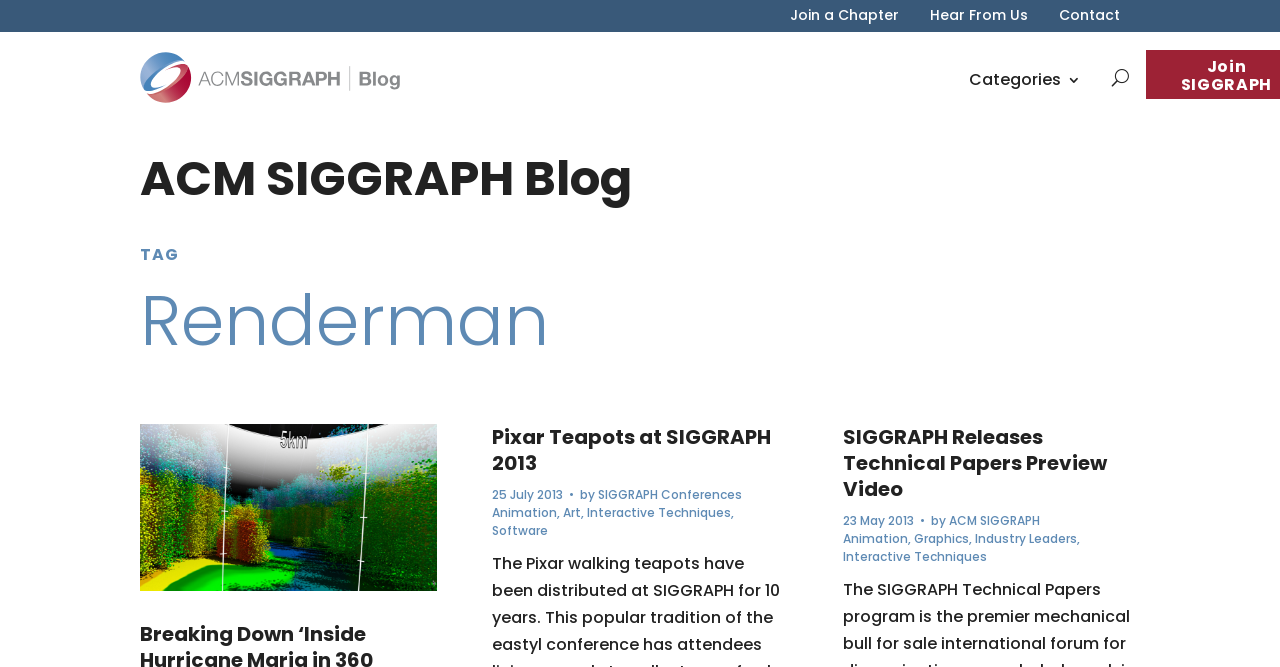What is the title of the first article?
Answer the question with a single word or phrase derived from the image.

Breaking Down ‘Inside Hurricane Maria in 360 Degrees’